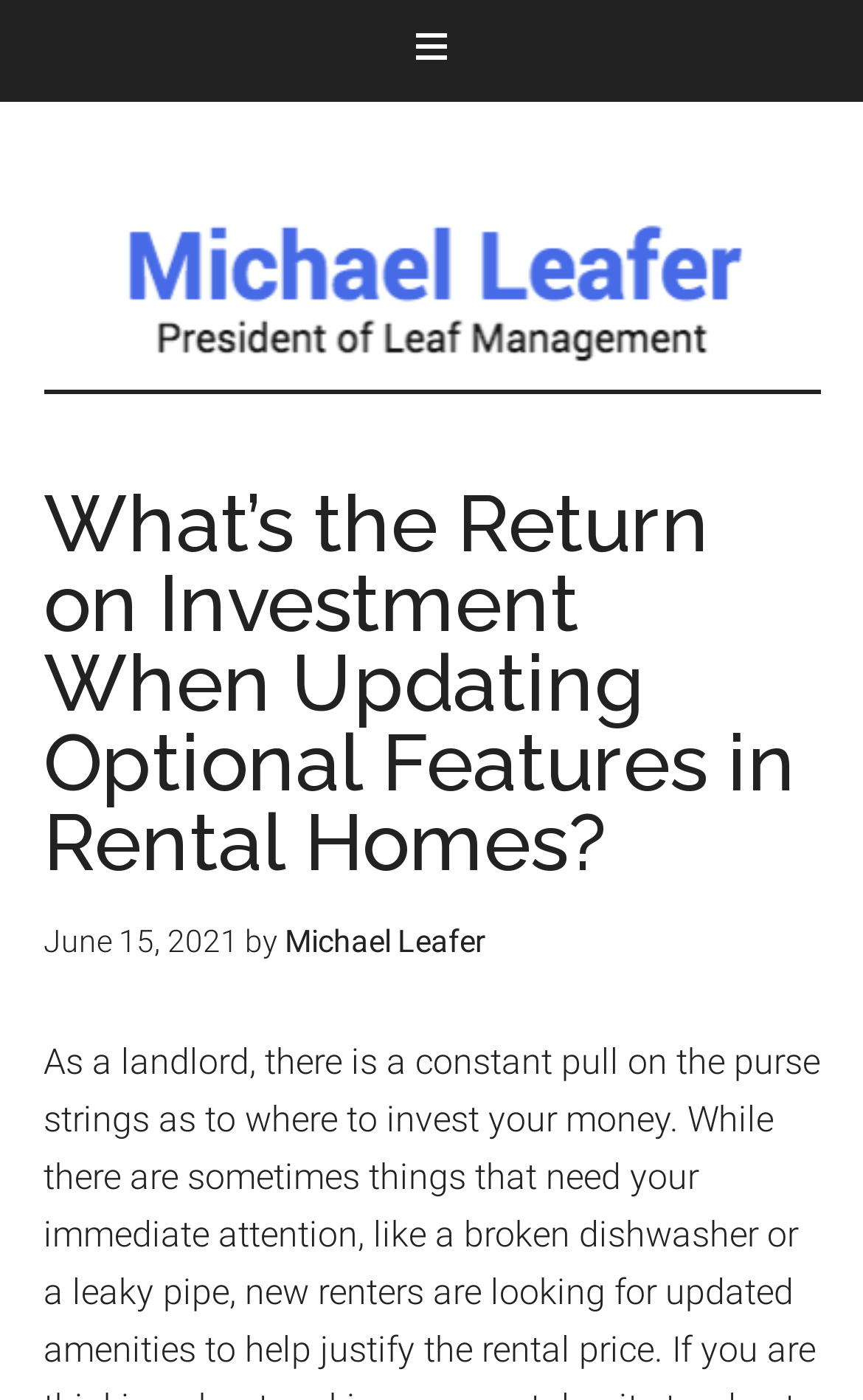Explain the webpage in detail.

The webpage appears to be a blog post or article titled "What's the Return on Investment When Updating Optional Features in Rental Homes?" by Michael Leafer. At the top of the page, there is a header section that spans almost the entire width of the page, containing the title of the article in a large font size. Below the title, there is a timestamp indicating that the article was published on June 15, 2021, followed by the author's name, Michael Leafer. The author's name is also linked, suggesting that it may lead to the author's profile or other related articles.